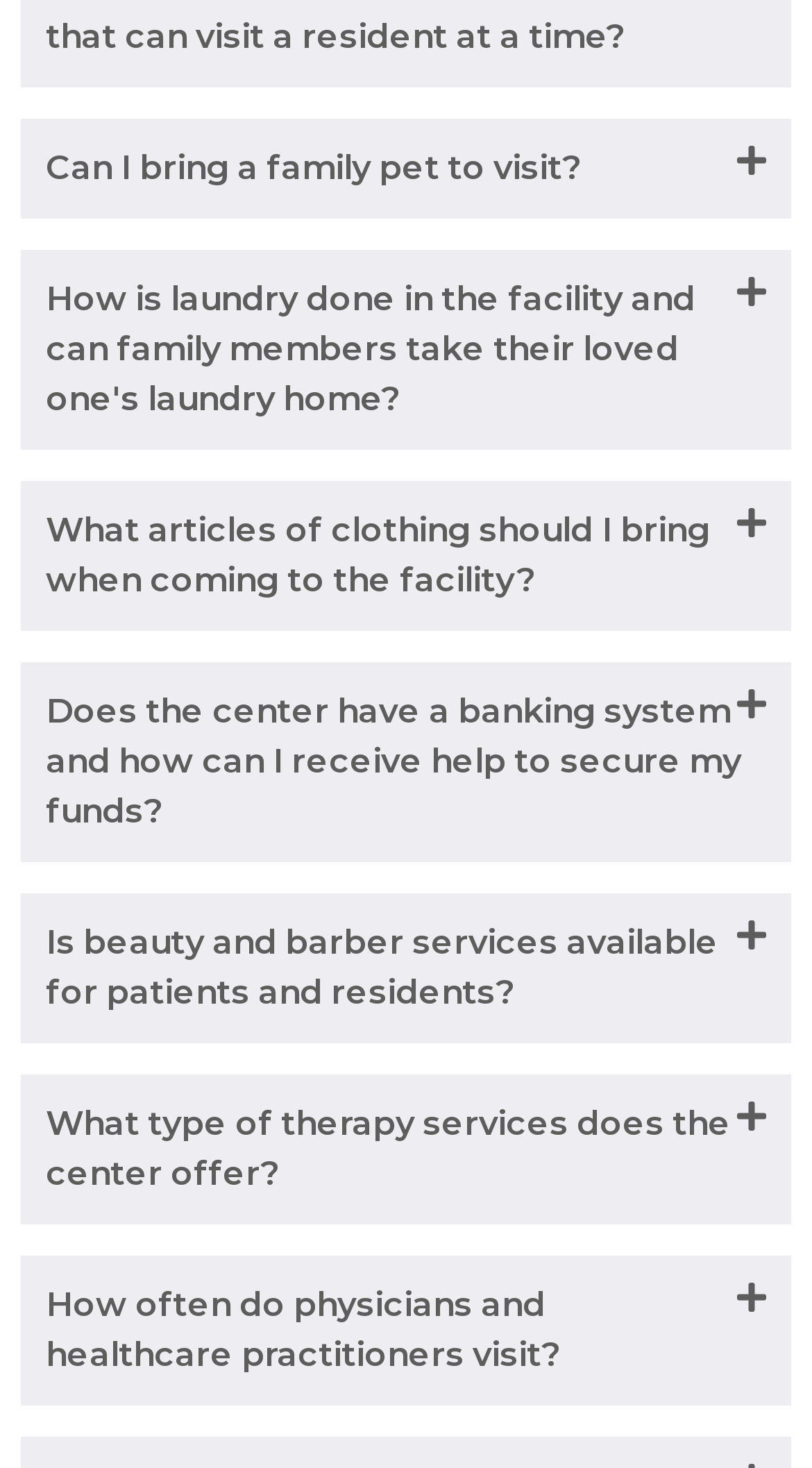How is laundry done?
Using the information from the image, answer the question thoroughly.

The webpage has a button that says 'How is laundry done in the facility and can family members take their loved one's laundry home?' which suggests that laundry is done within the facility.